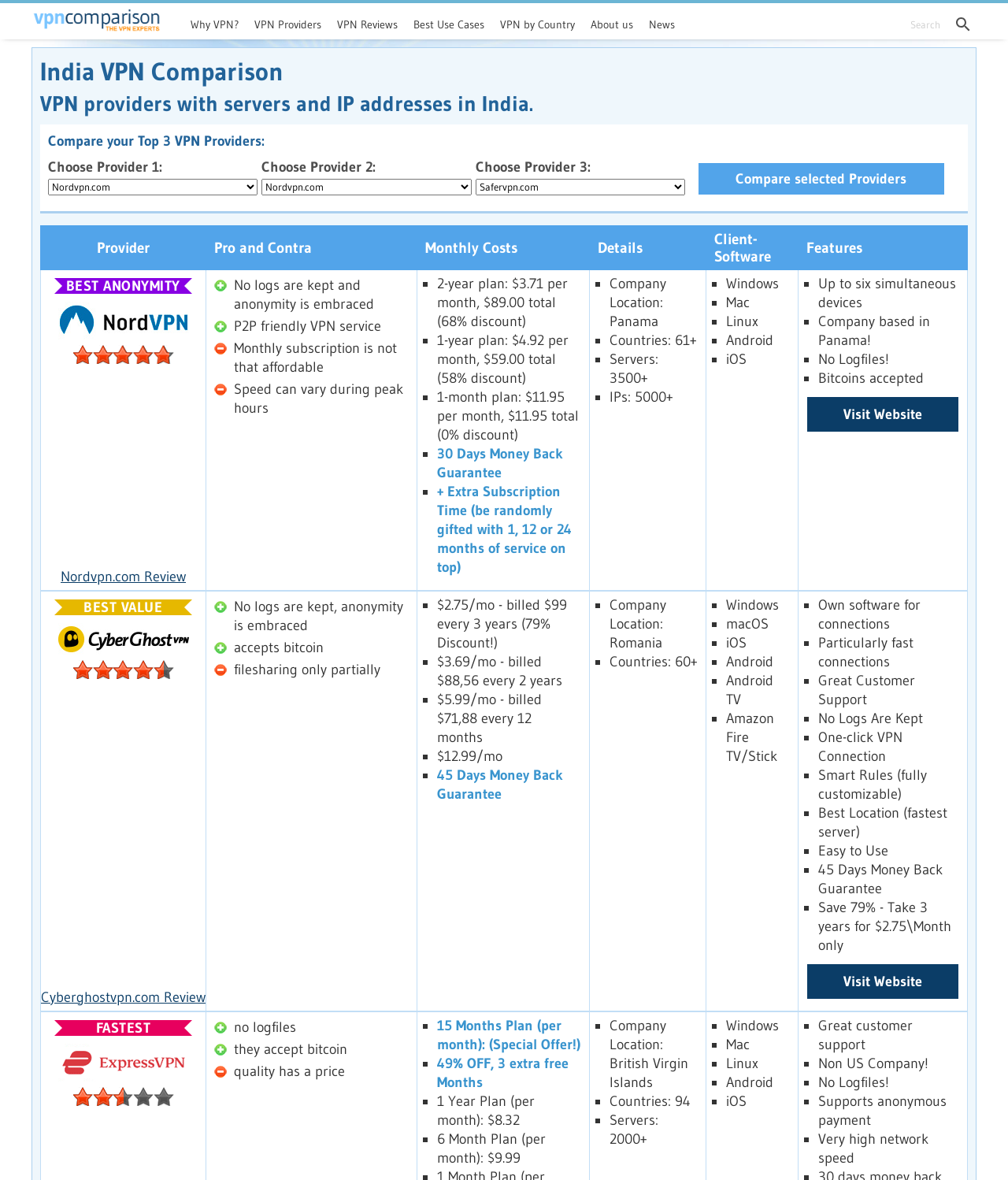Please answer the following question using a single word or phrase: 
How many simultaneous devices can be connected with NordVPN?

Up to six